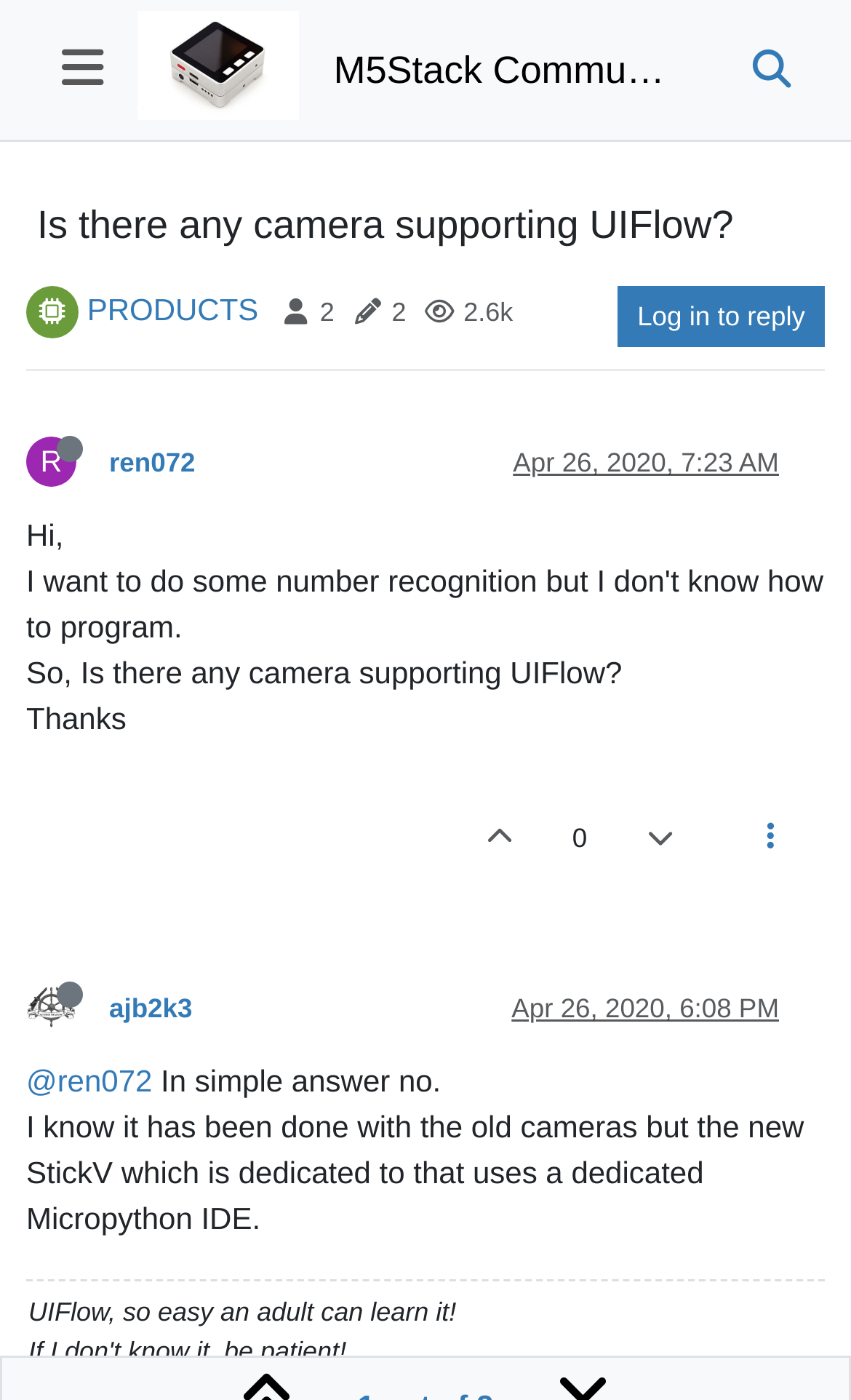Bounding box coordinates are to be given in the format (top-left x, top-left y, bottom-right x, bottom-right y). All values must be floating point numbers between 0 and 1. Provide the bounding box coordinate for the UI element described as: Belted Kingfisher

None